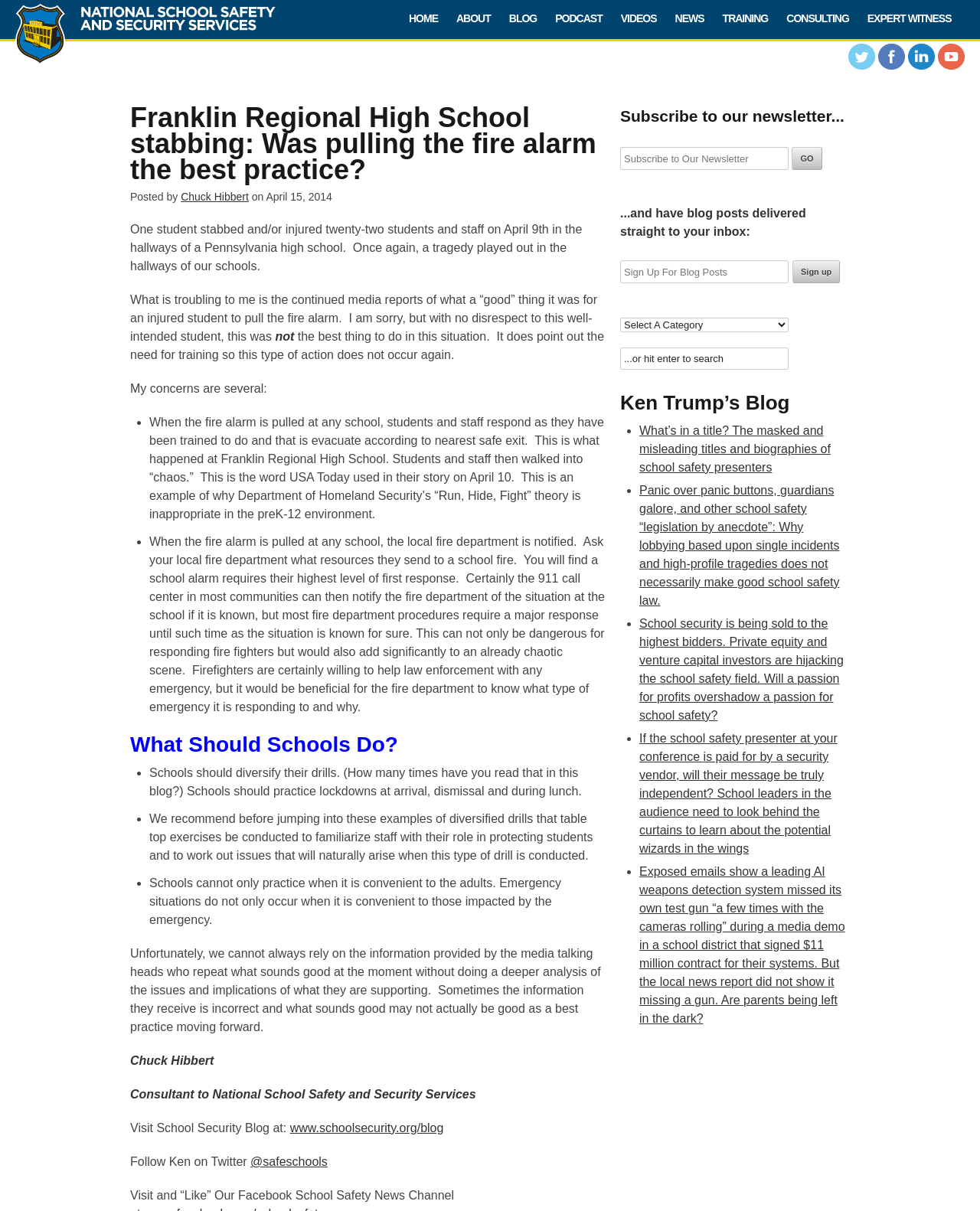Based on the image, please elaborate on the answer to the following question:
What is the name of the school mentioned in the article?

The article mentions a specific incident that occurred at Franklin Regional High School, which is why I can conclude that this is the name of the school being referred to.